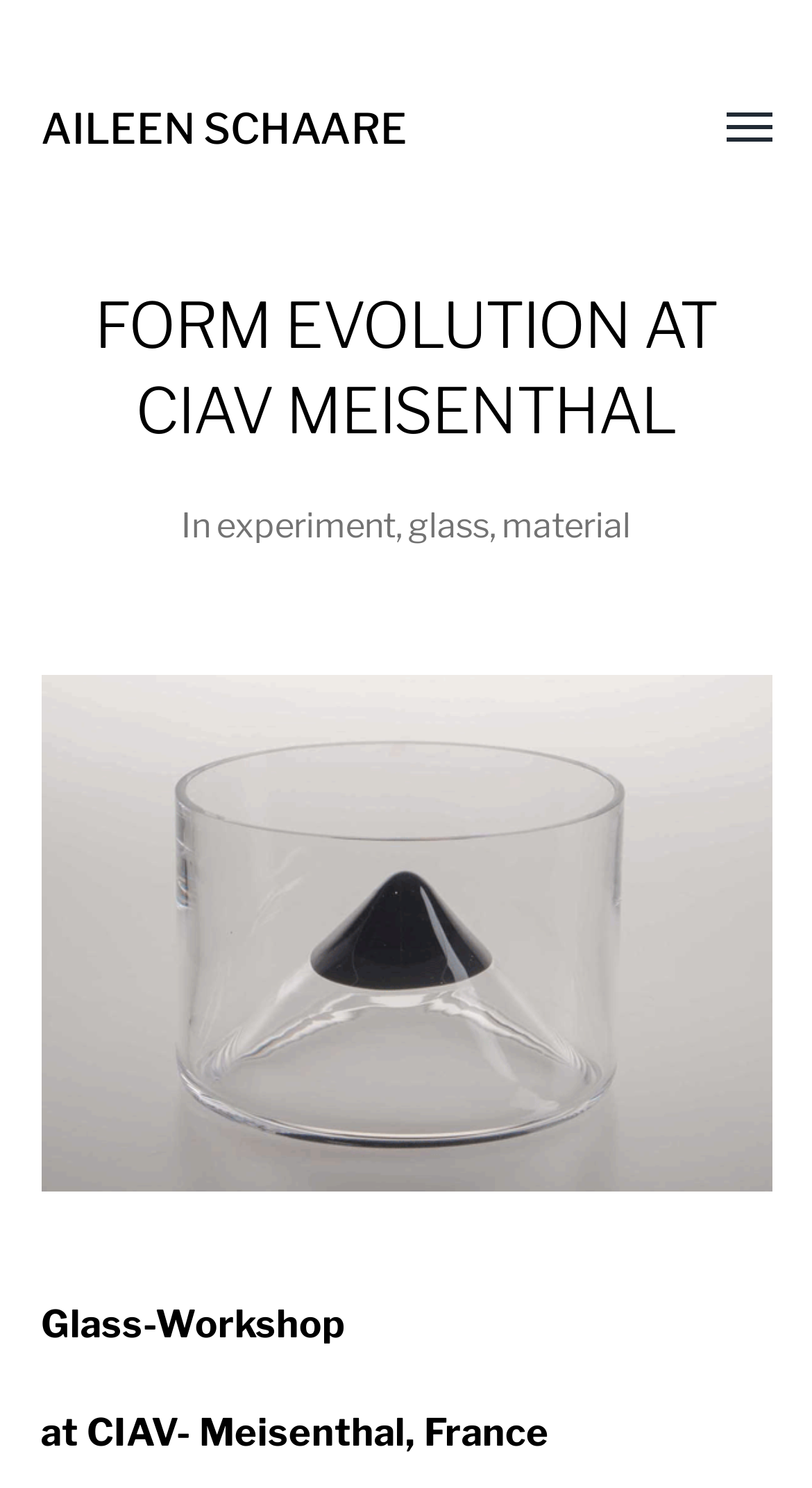How many sections are there on the webpage?
Please answer the question with a detailed and comprehensive explanation.

The webpage can be divided into three sections: the top section with the title and menu, the middle section with the keywords, and the bottom section with the Glass-Workshop information.